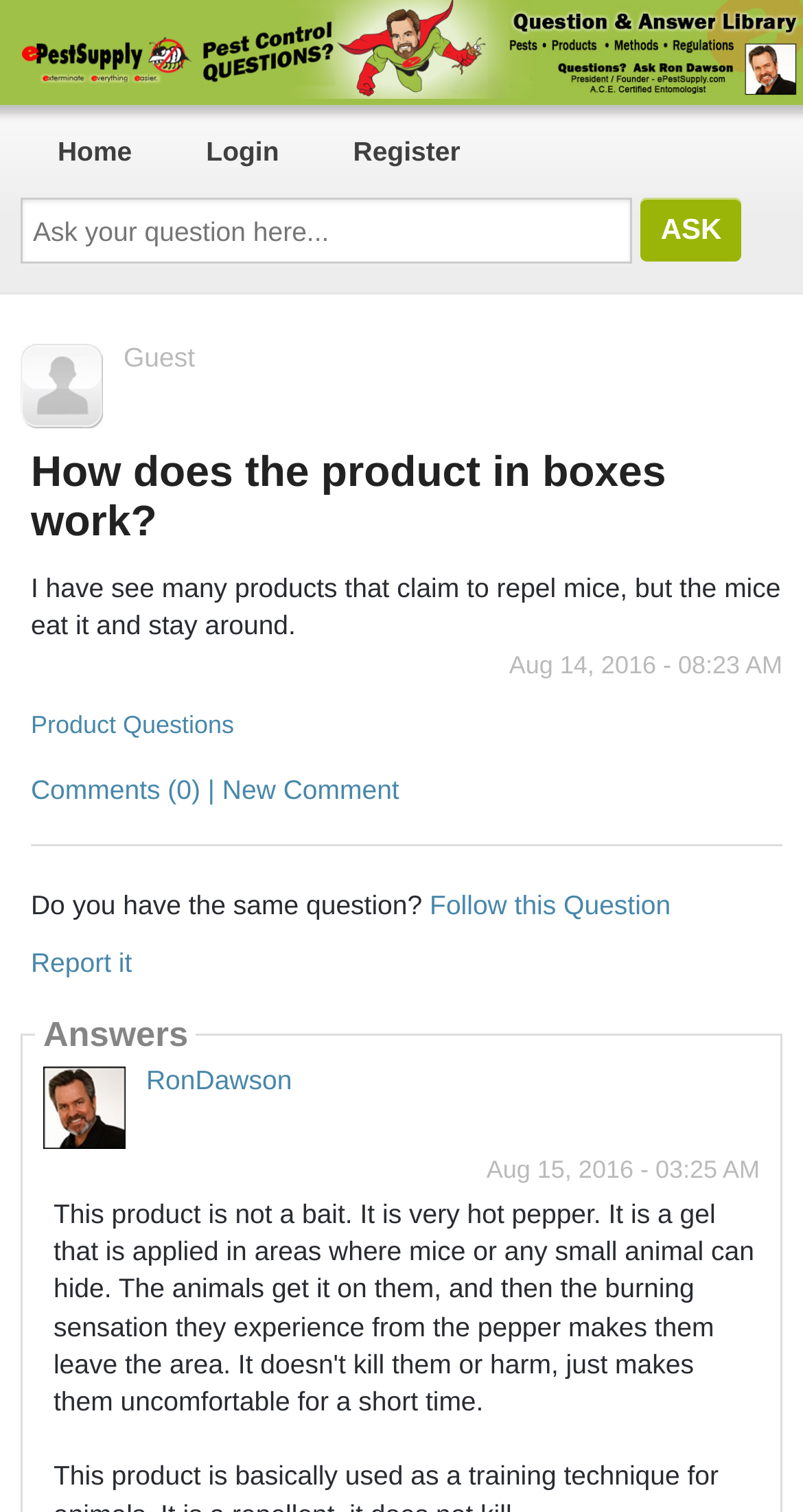What is the purpose of the 'Follow this Question' link?
Refer to the image and offer an in-depth and detailed answer to the question.

The 'Follow this Question' link is located below the question details, and its purpose is to allow users to follow the question and receive updates on new answers or comments.